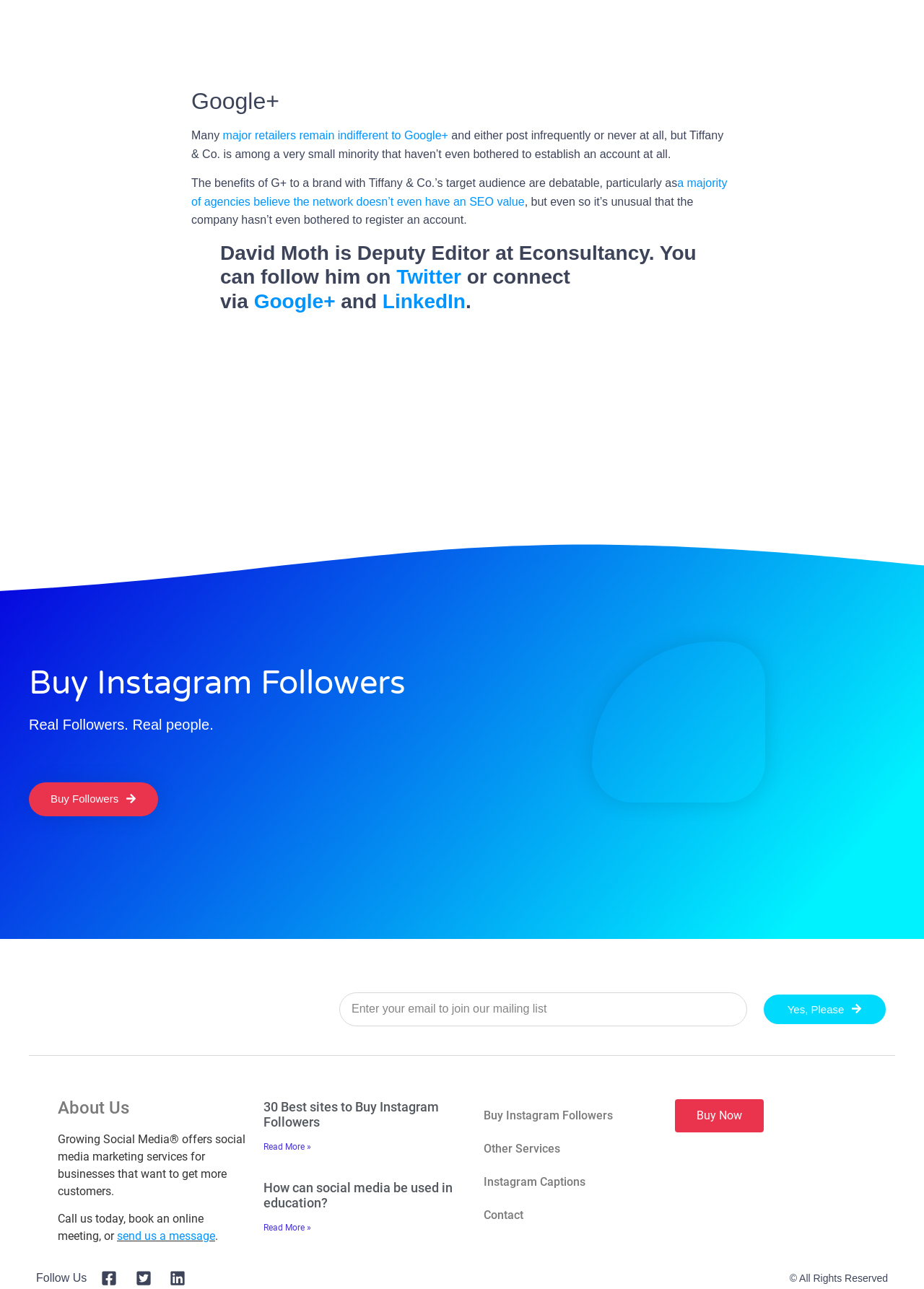Identify the bounding box coordinates of the clickable region required to complete the instruction: "Read more about '30 Best sites to Buy Instagram Followers'". The coordinates should be given as four float numbers within the range of 0 and 1, i.e., [left, top, right, bottom].

[0.285, 0.886, 0.337, 0.894]